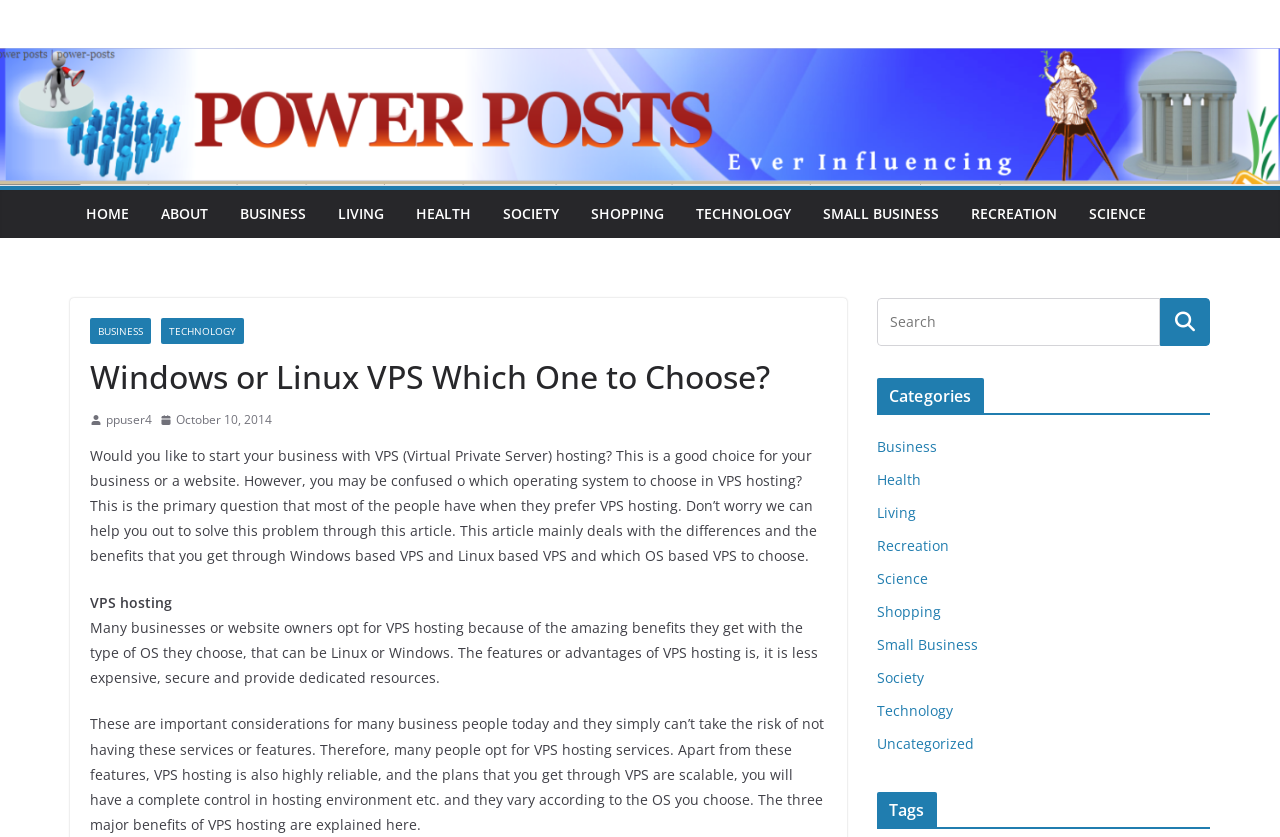Please determine the bounding box coordinates of the element's region to click for the following instruction: "View the Categories section".

[0.685, 0.452, 0.945, 0.495]